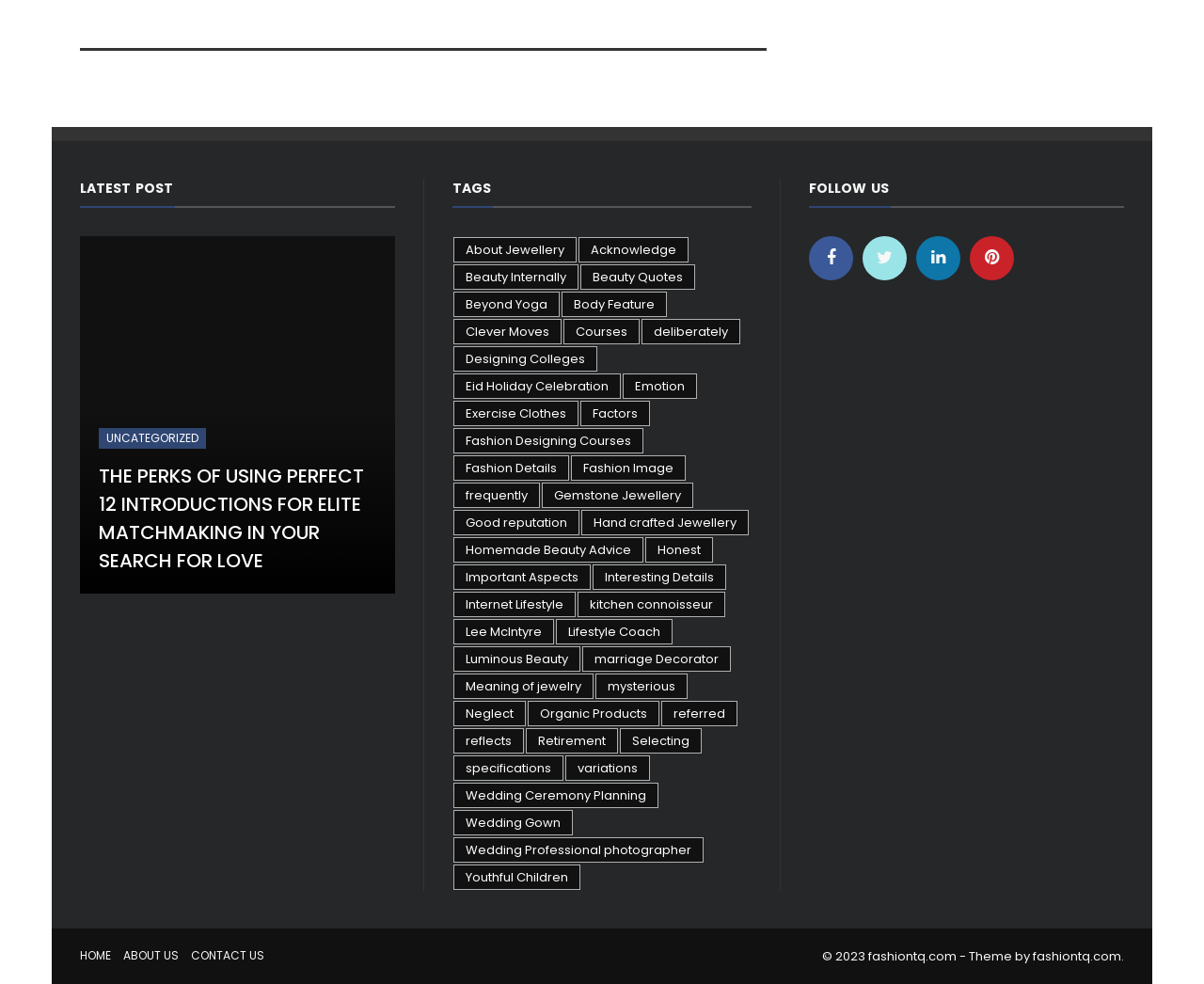How many categories are listed under TAGS?
Identify the answer in the screenshot and reply with a single word or phrase.

28